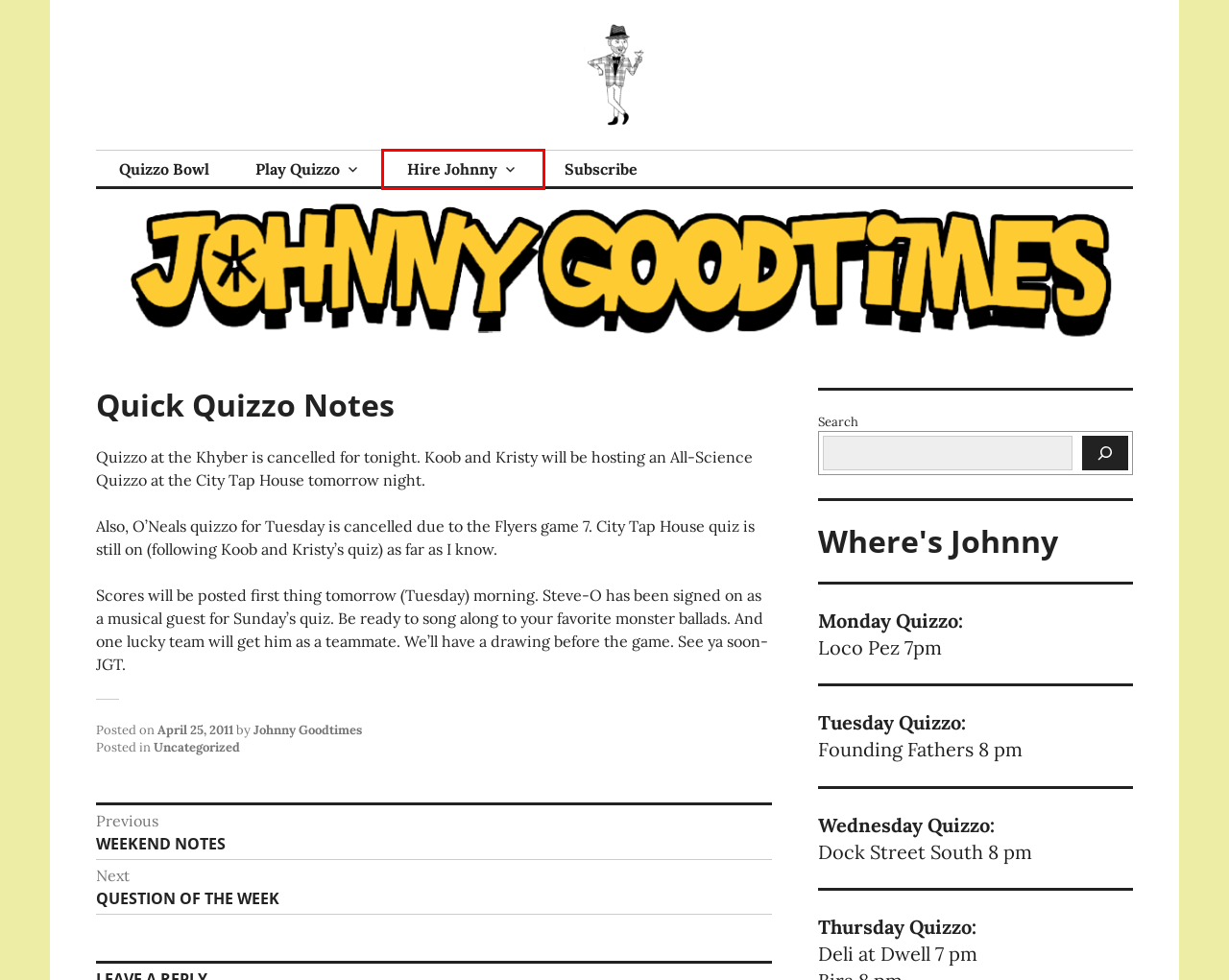Given a webpage screenshot with a UI element marked by a red bounding box, choose the description that best corresponds to the new webpage that will appear after clicking the element. The candidates are:
A. Uncategorized – Johnny Goodtimes
B. Play Quizzo – Johnny Goodtimes
C. Question of the Week  – Johnny Goodtimes
D. Johnny Goodtimes – Quizzo, Trivia, Corporate Events by the number one host in Philadelphia
E. Johnny Goodtimes – Johnny Goodtimes
F. Quizzo Bowl – Johnny Goodtimes
G. Sign Up for the Johnny Goodtimes Newsletter – Johnny Goodtimes
H. Hire Johnny – Johnny Goodtimes

H